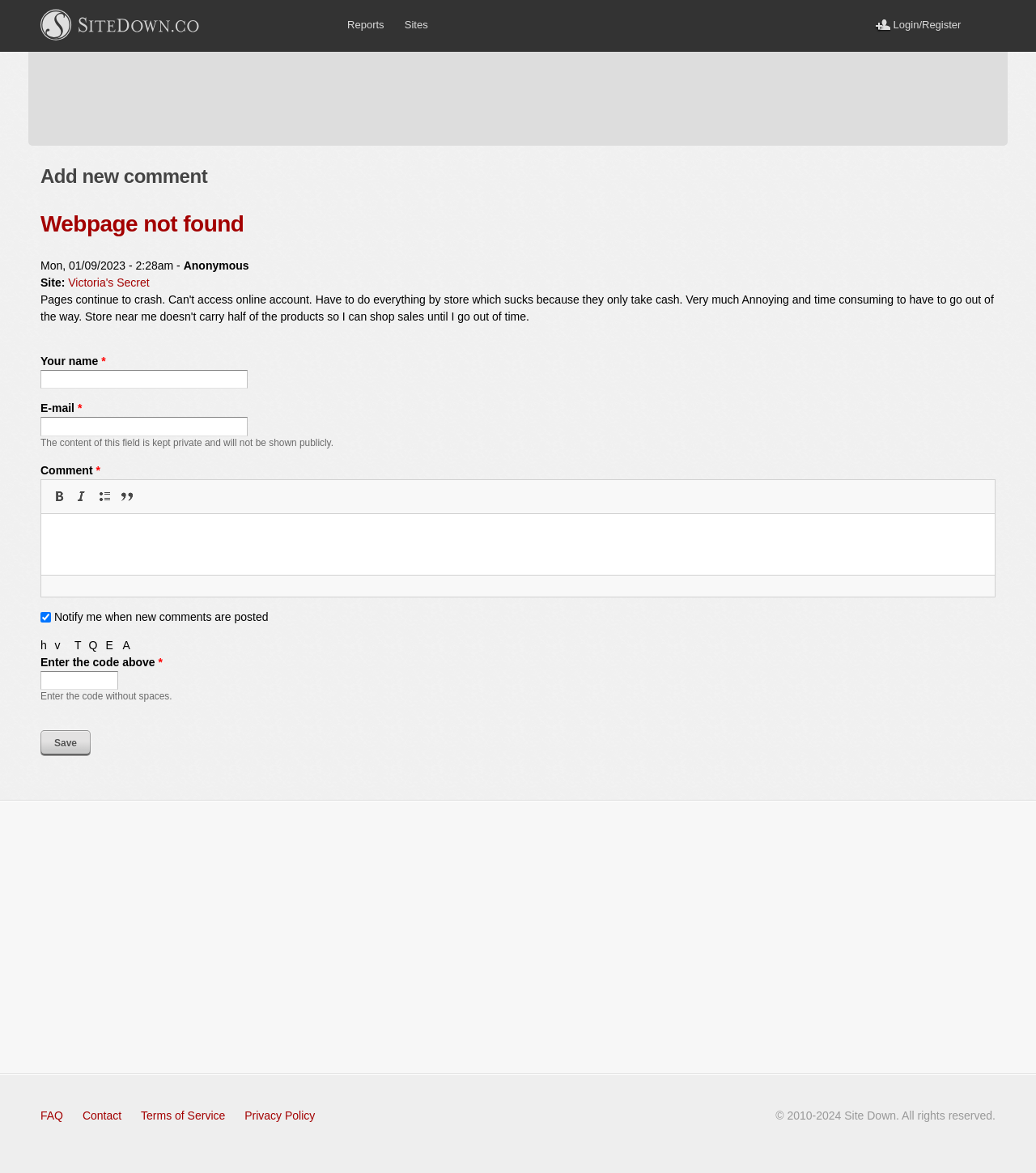By analyzing the image, answer the following question with a detailed response: What is the current date?

I found the current date by looking at the footer section of the webpage, where it is written as 'Mon, 01/09/2023 - 2:28am -'.